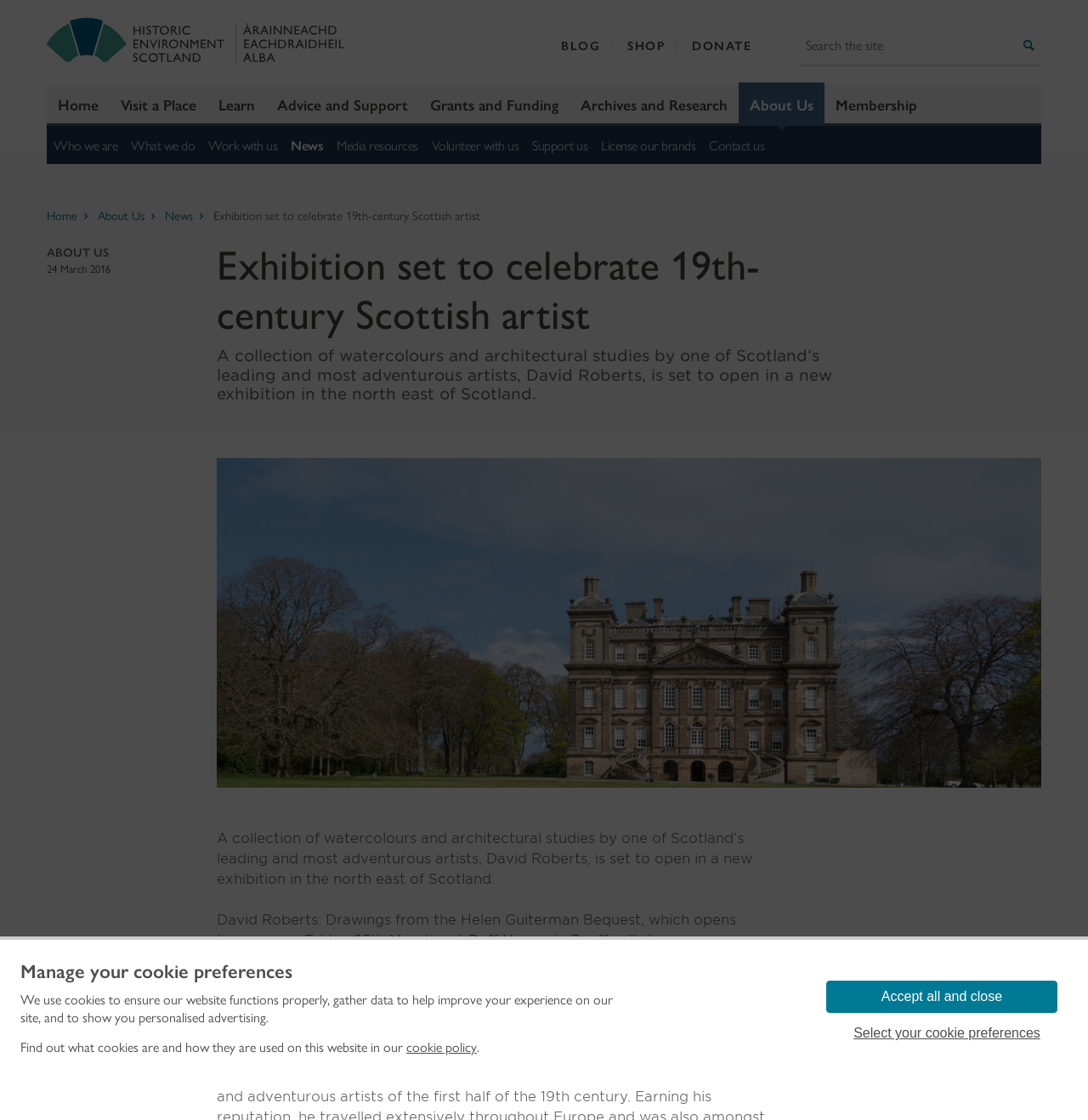What can be searched on this website?
Based on the image, please offer an in-depth response to the question.

I found a searchbox 'Search' at the top right corner of the webpage, but it doesn't specify what can be searched. It might be related to the content of the website, but I couldn't find any specific information about it.